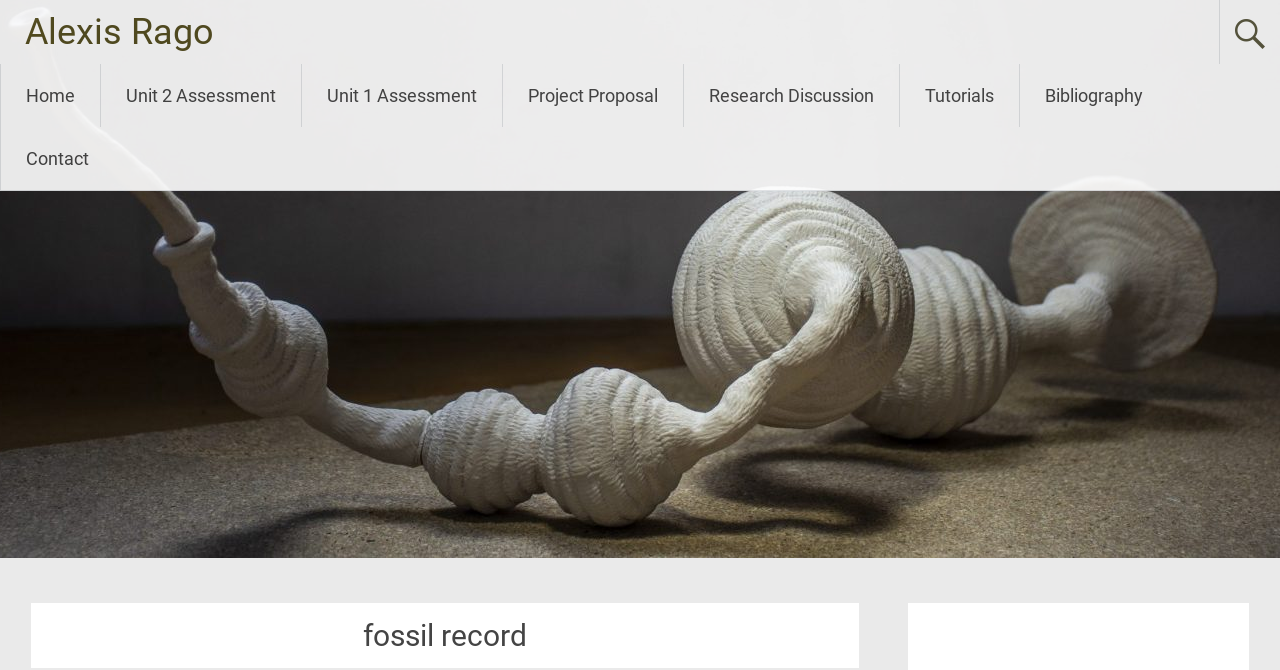Specify the bounding box coordinates of the element's area that should be clicked to execute the given instruction: "check contact information". The coordinates should be four float numbers between 0 and 1, i.e., [left, top, right, bottom].

[0.001, 0.19, 0.089, 0.284]